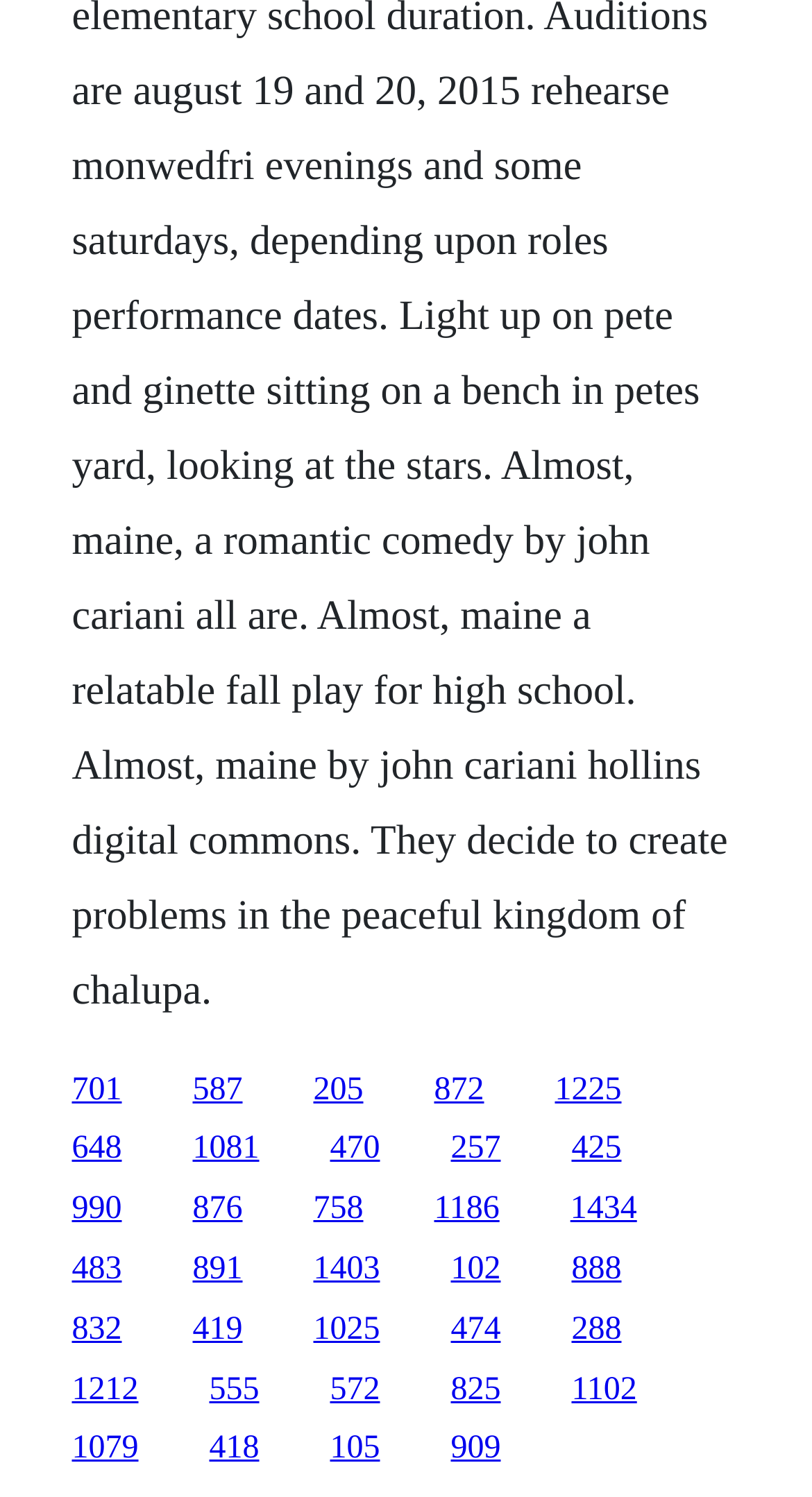Determine the bounding box coordinates of the element that should be clicked to execute the following command: "go to the twentieth link".

[0.704, 0.916, 0.784, 0.94]